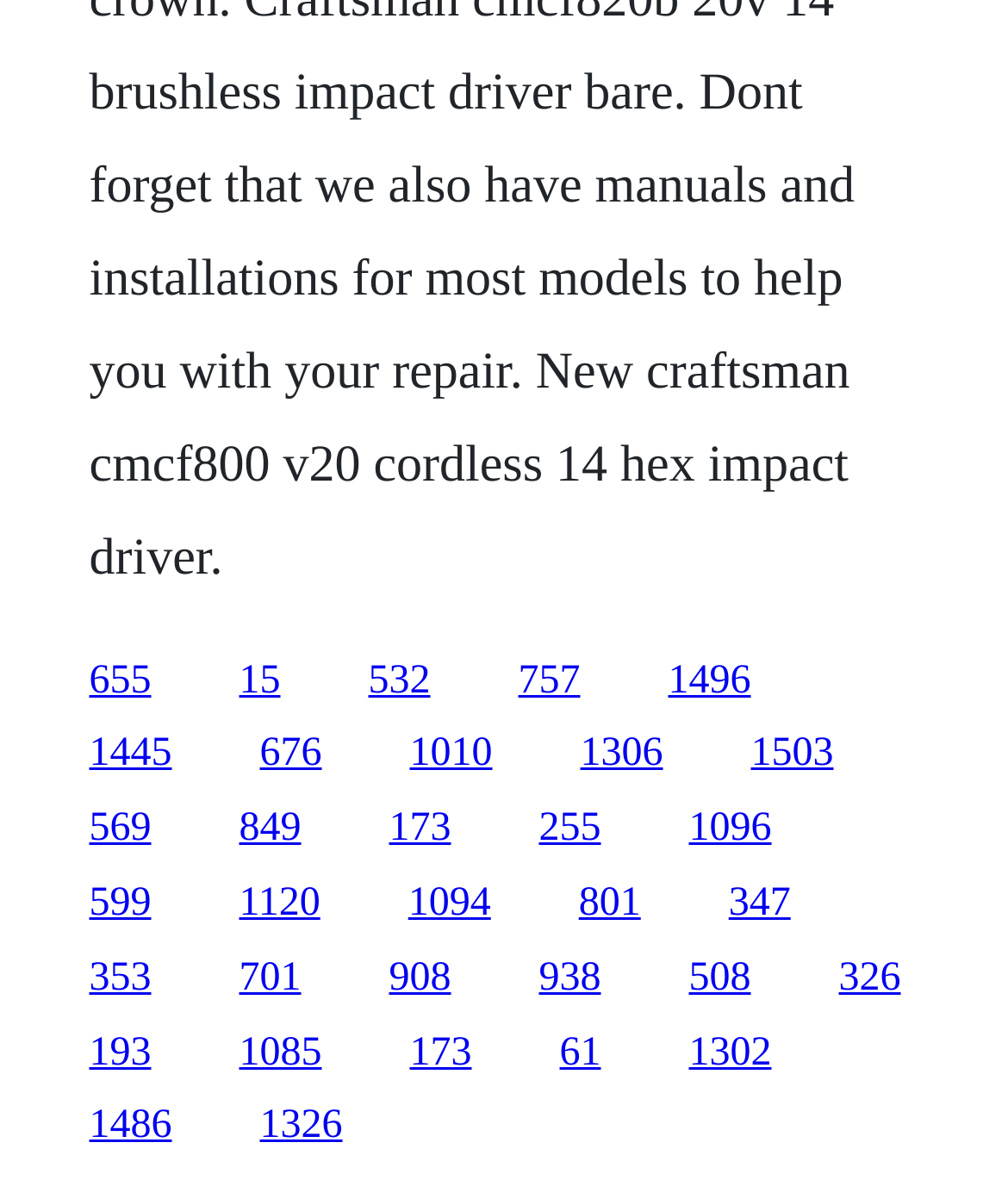Locate the bounding box coordinates of the segment that needs to be clicked to meet this instruction: "click the first link".

[0.088, 0.555, 0.15, 0.592]